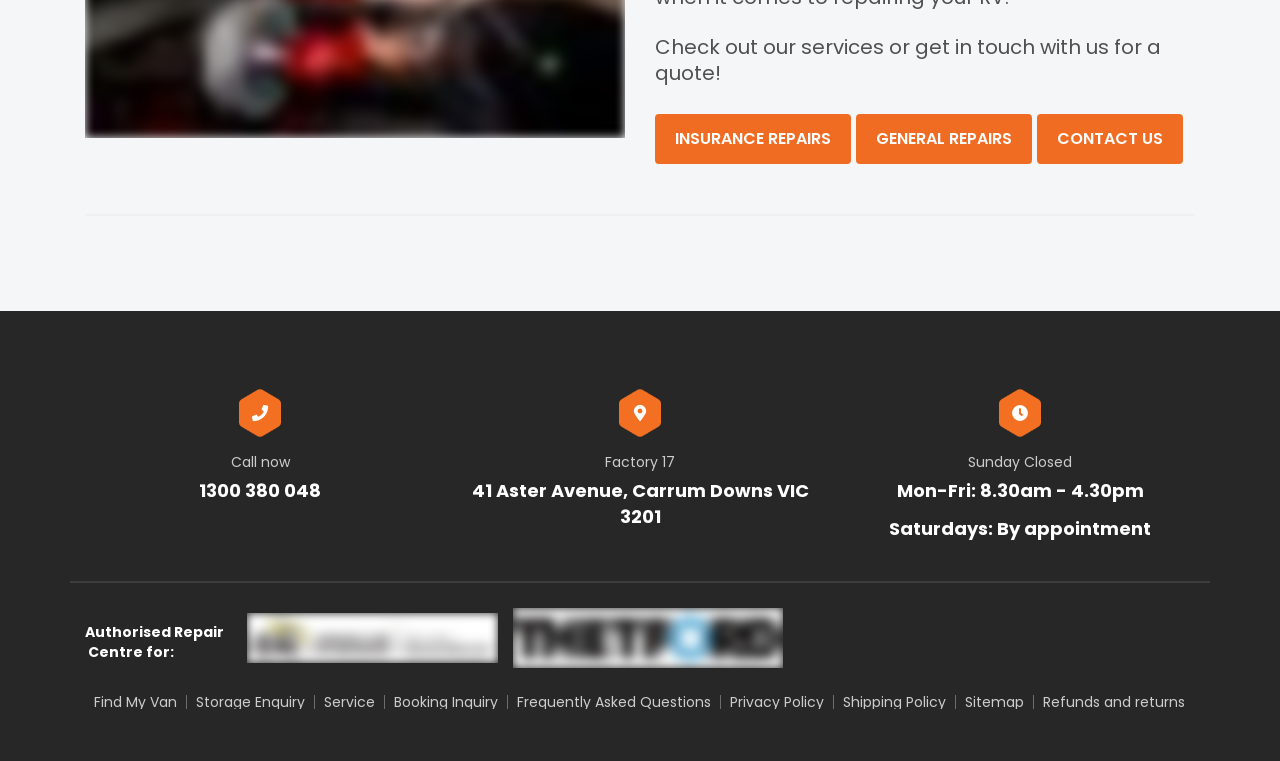How many links are there at the bottom of the page? Look at the image and give a one-word or short phrase answer.

9